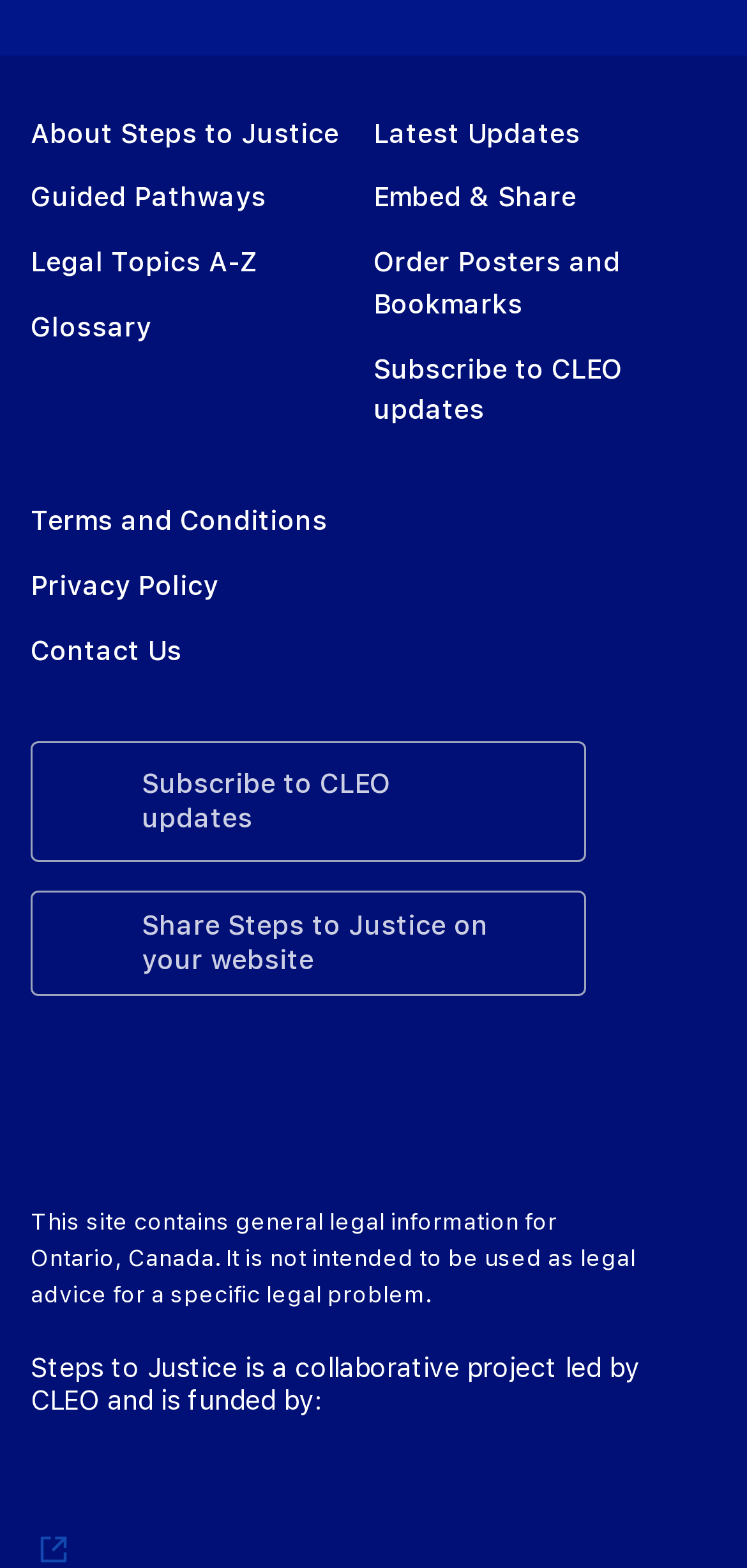Determine the bounding box coordinates for the element that should be clicked to follow this instruction: "Visit the About Steps to Justice page". The coordinates should be given as four float numbers between 0 and 1, in the format [left, top, right, bottom].

[0.041, 0.075, 0.454, 0.094]